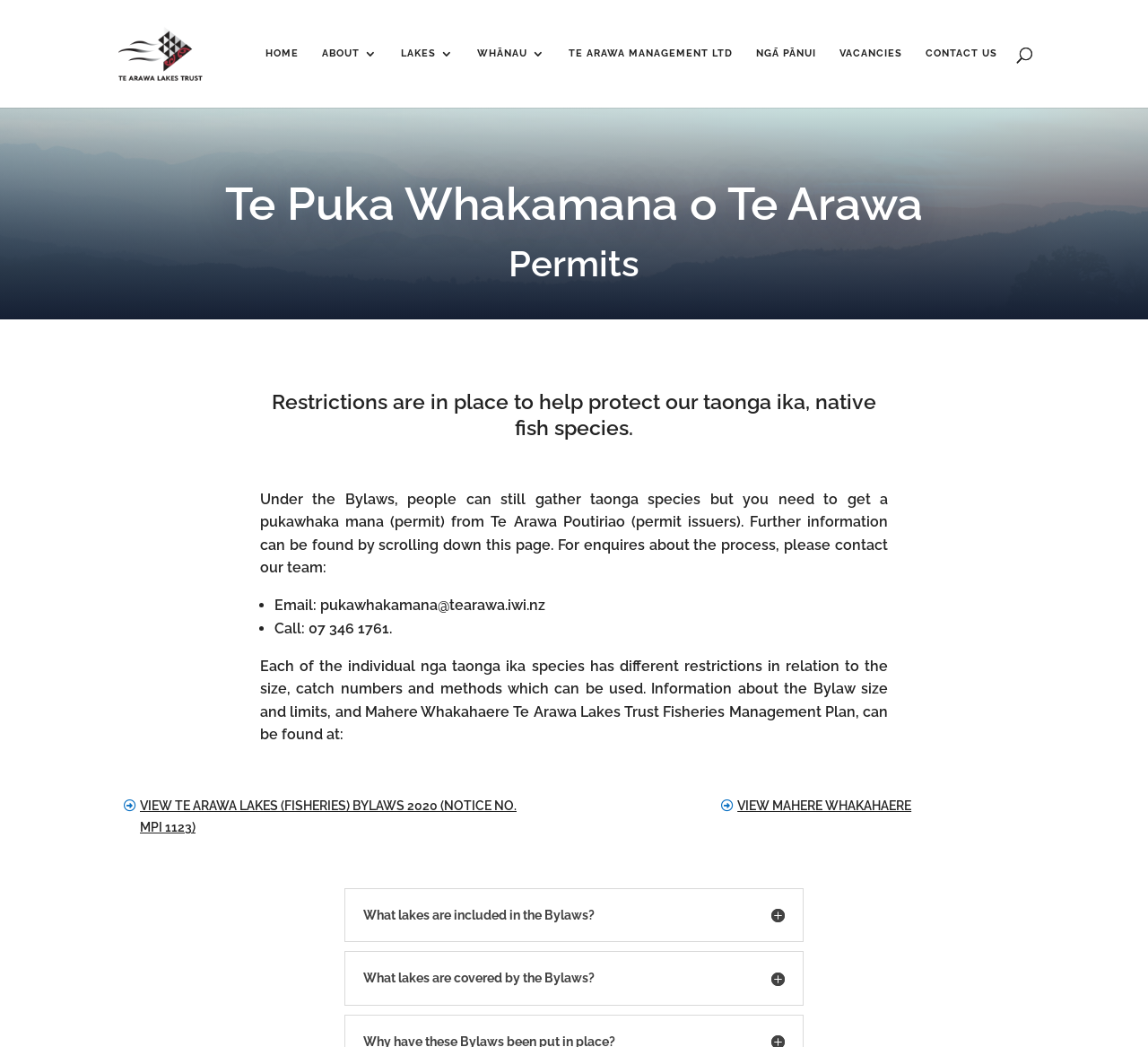Determine the bounding box for the HTML element described here: "View Mahere Whakahaere". The coordinates should be given as [left, top, right, bottom] with each number being a float between 0 and 1.

[0.62, 0.757, 0.802, 0.784]